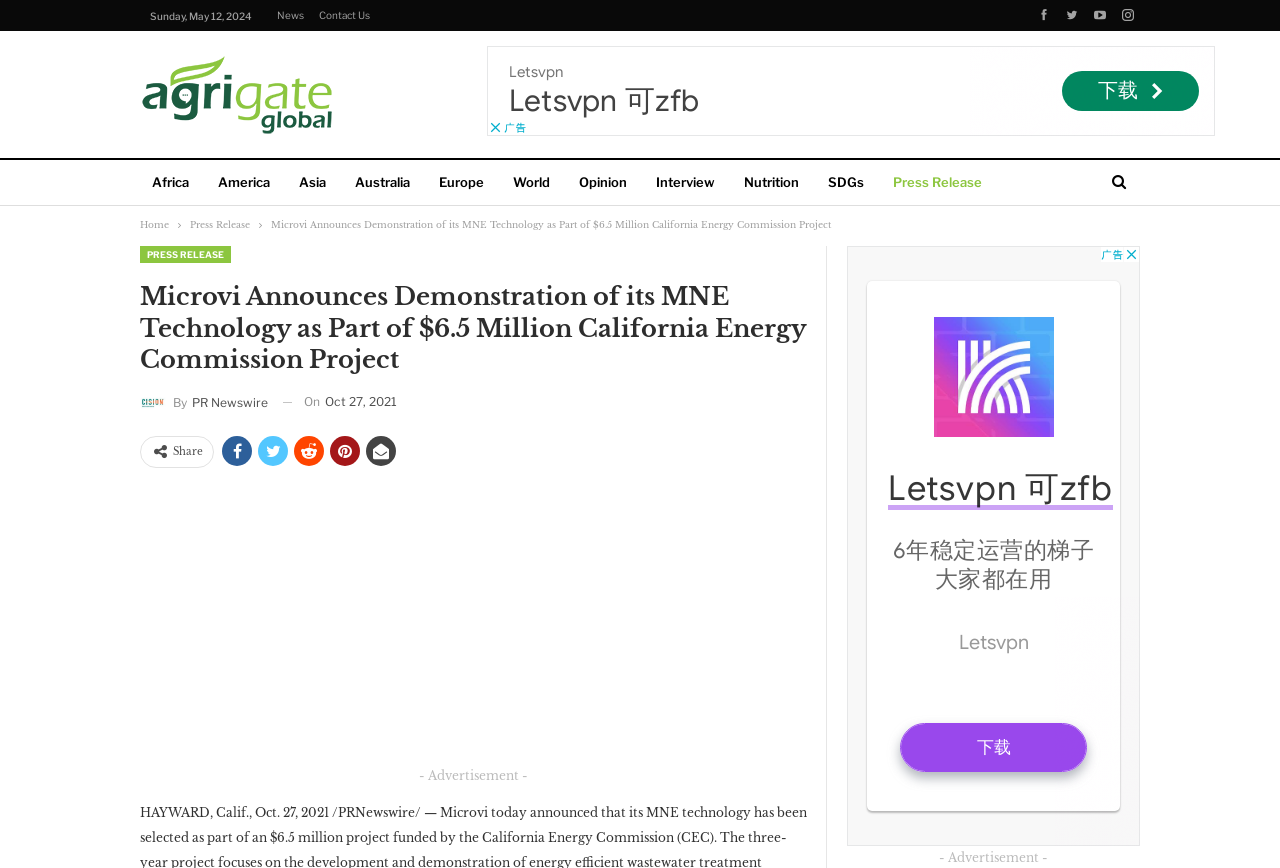Using the details in the image, give a detailed response to the question below:
How many regions are listed in the webpage?

I looked at the links listed below the title of the press release and counted the number of regions listed, which are Africa, America, Asia, Australia, Europe, and World.